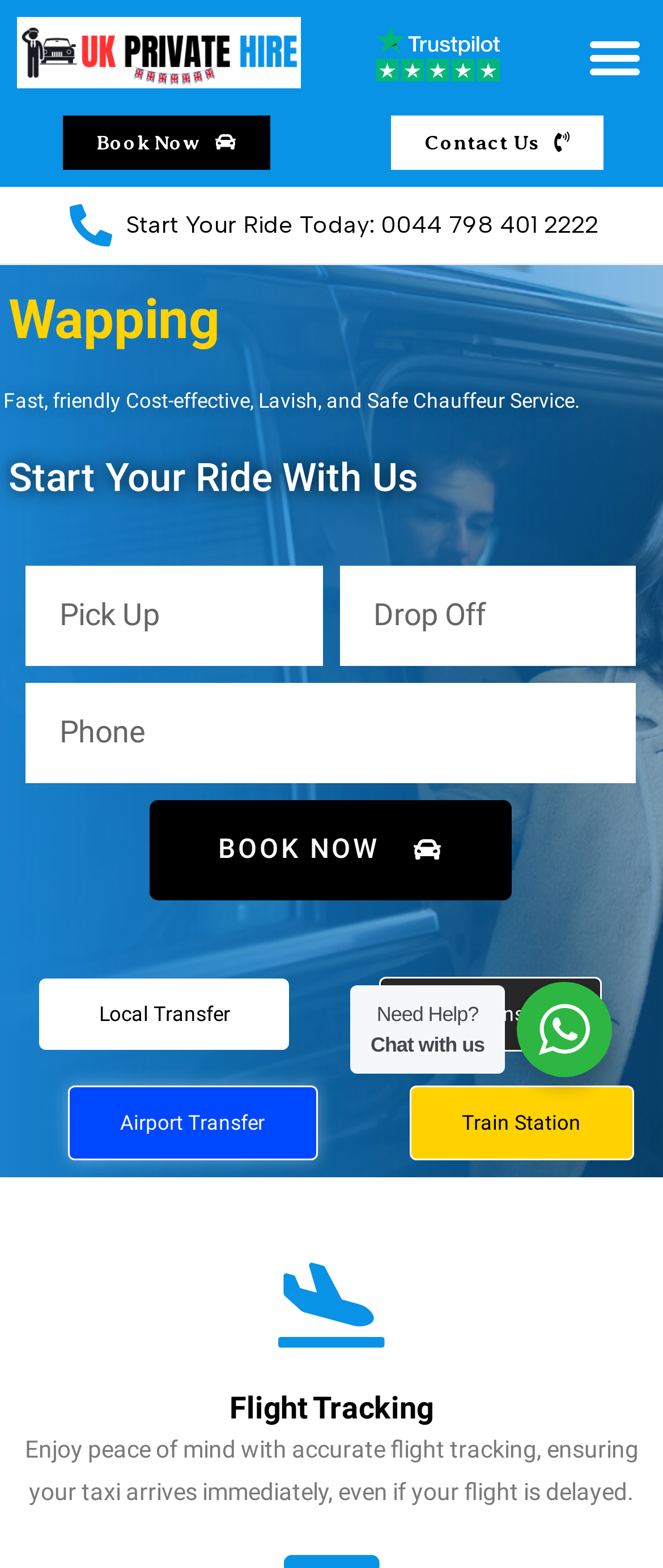Determine the bounding box coordinates of the clickable region to execute the instruction: "Enter pick up location". The coordinates should be four float numbers between 0 and 1, denoted as [left, top, right, bottom].

[0.038, 0.361, 0.486, 0.424]